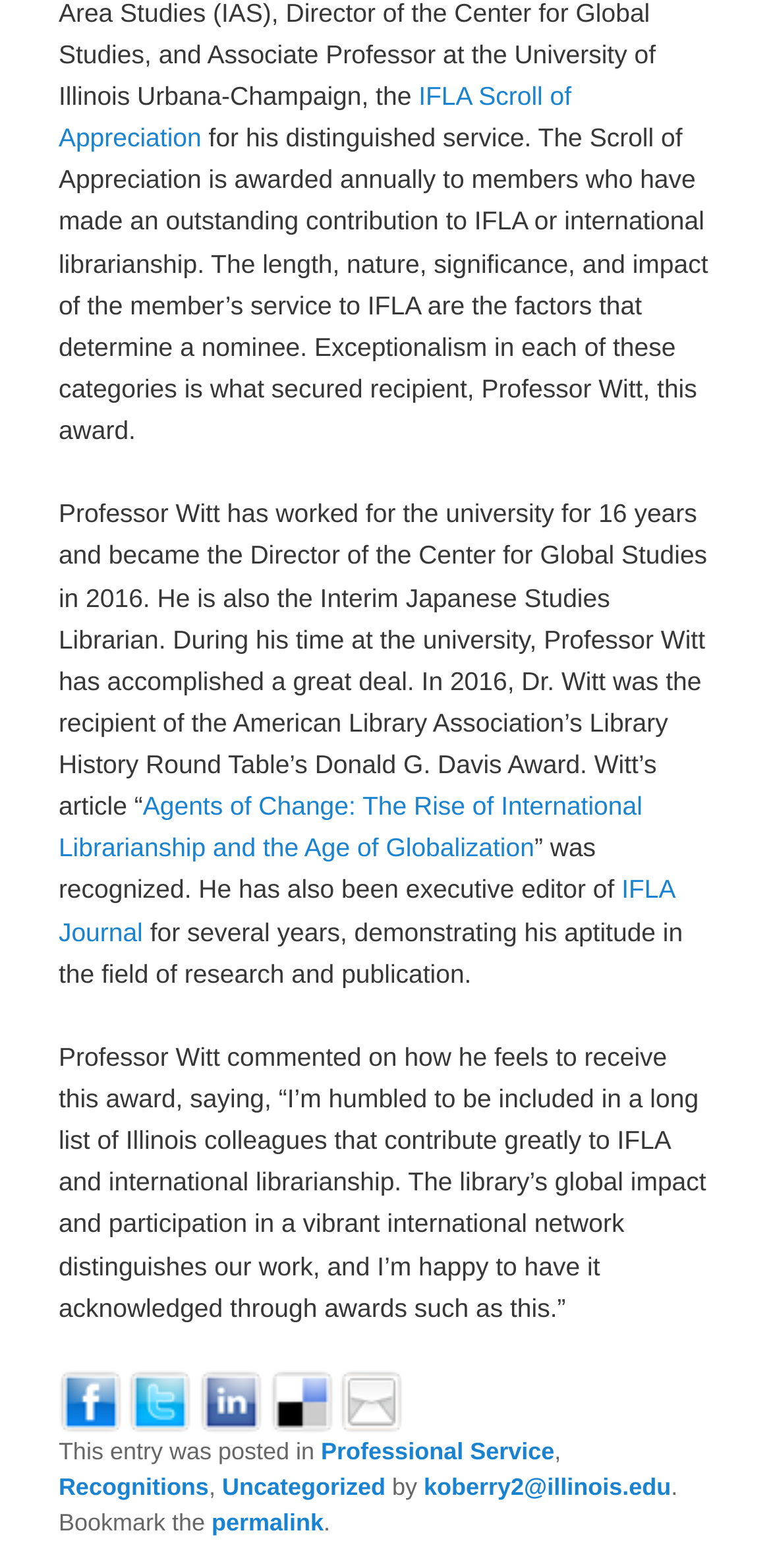Determine the bounding box coordinates of the clickable region to execute the instruction: "View posts categorized as Recognitions". The coordinates should be four float numbers between 0 and 1, denoted as [left, top, right, bottom].

[0.076, 0.939, 0.271, 0.957]